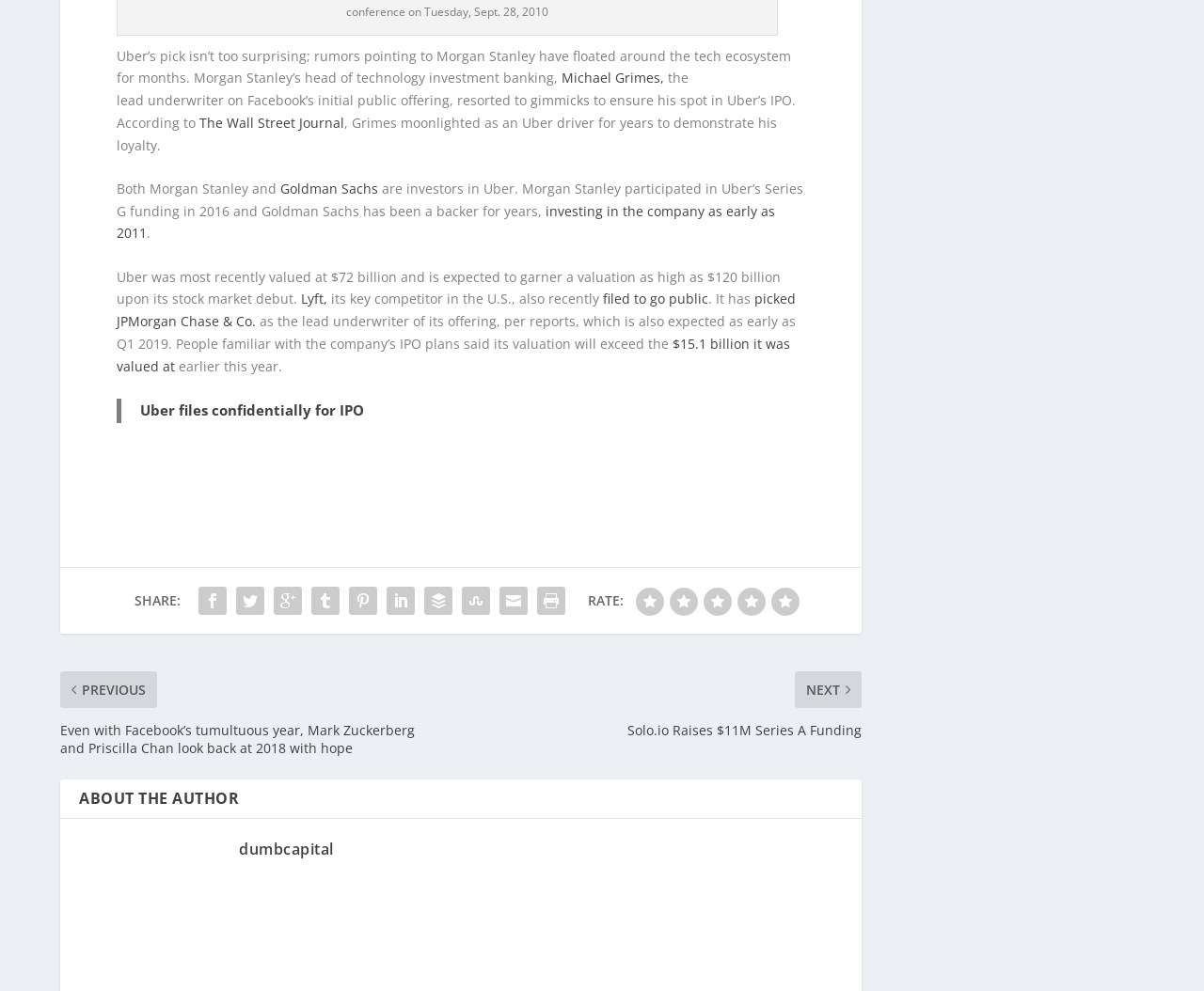Find the bounding box coordinates for the element that must be clicked to complete the instruction: "Share this article". The coordinates should be four float numbers between 0 and 1, indicated as [left, top, right, bottom].

[0.111, 0.586, 0.15, 0.604]